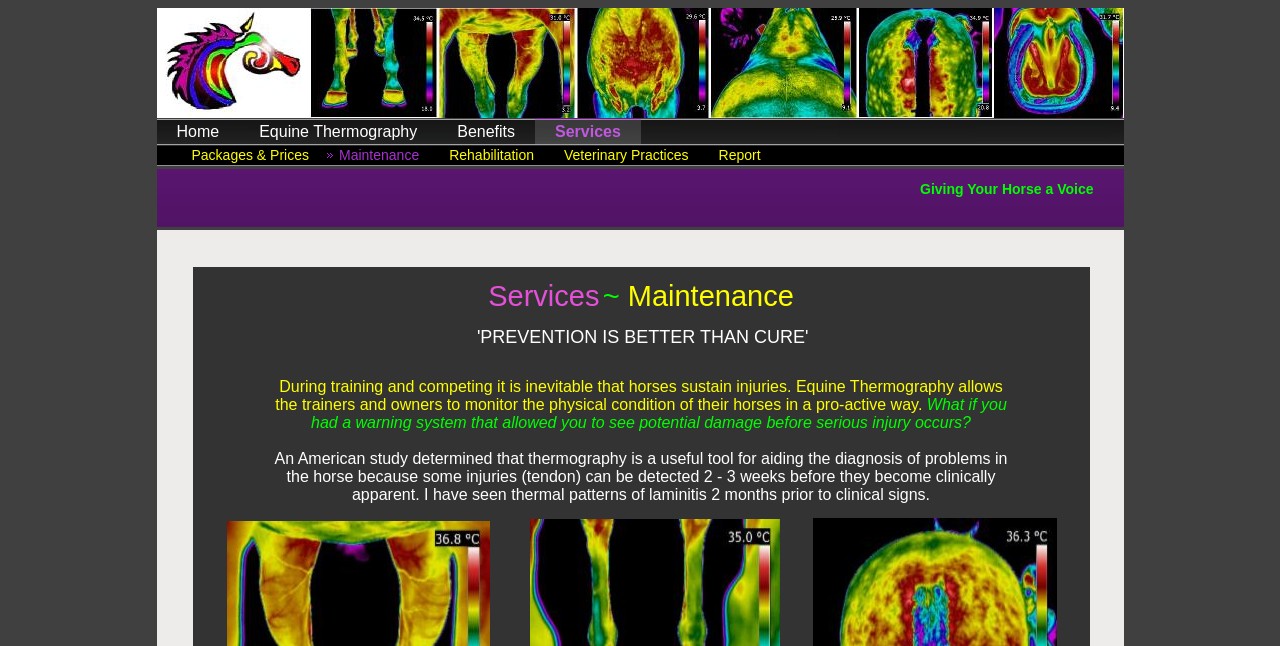Please identify the bounding box coordinates of the area that needs to be clicked to follow this instruction: "Learn about the benefits of Equine Thermography".

[0.342, 0.184, 0.418, 0.224]